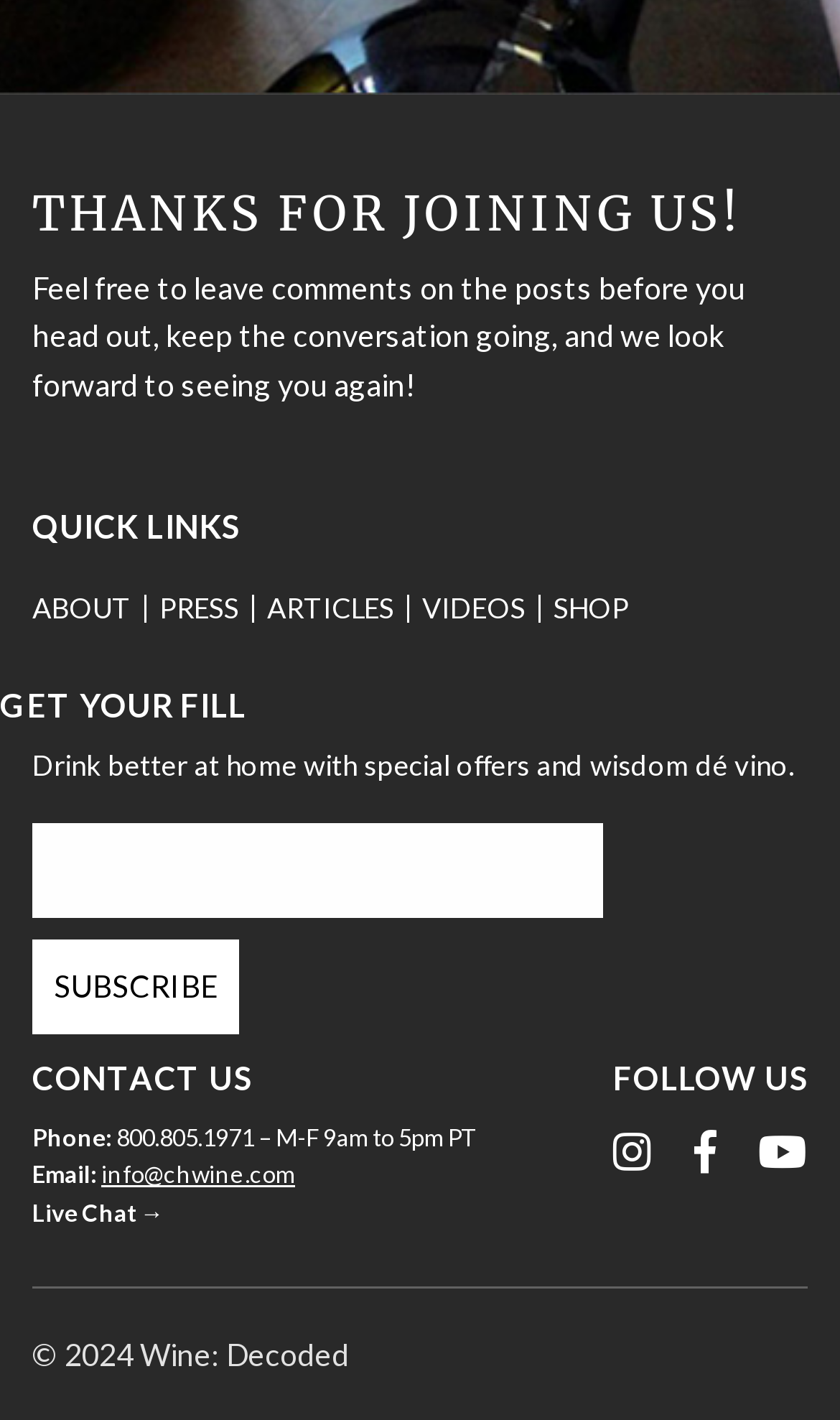Indicate the bounding box coordinates of the element that needs to be clicked to satisfy the following instruction: "Visit the ABOUT page". The coordinates should be four float numbers between 0 and 1, i.e., [left, top, right, bottom].

[0.038, 0.419, 0.174, 0.439]